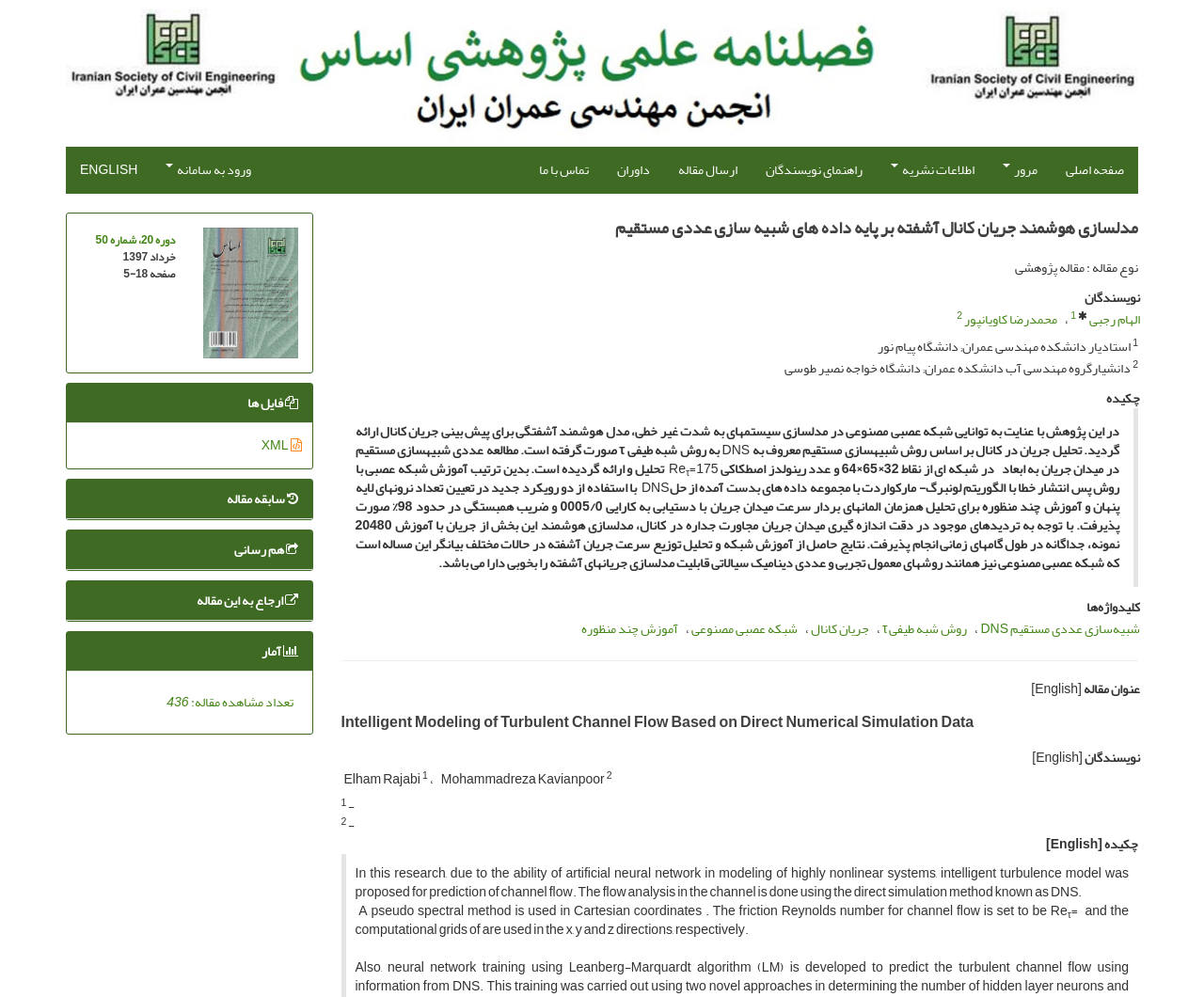What is the topic of the research?
Please provide a comprehensive answer to the question based on the webpage screenshot.

Based on the webpage content, specifically the heading 'مدلسازی هوشمند جریان کانال آشفته بر پایه داده های شبیه سازی عددی مستقیم' and the text 'در این پژوهش با عنایت به توانایی شبکه­ عصبی مصنوعی در مدلسازی سیستمهای به شدت غیر خطی، مدل هوشمند آشفتگی برای پیش بینی جریان کانال ارائه گردید.', it can be inferred that the topic of the research is turbulent channel flow.